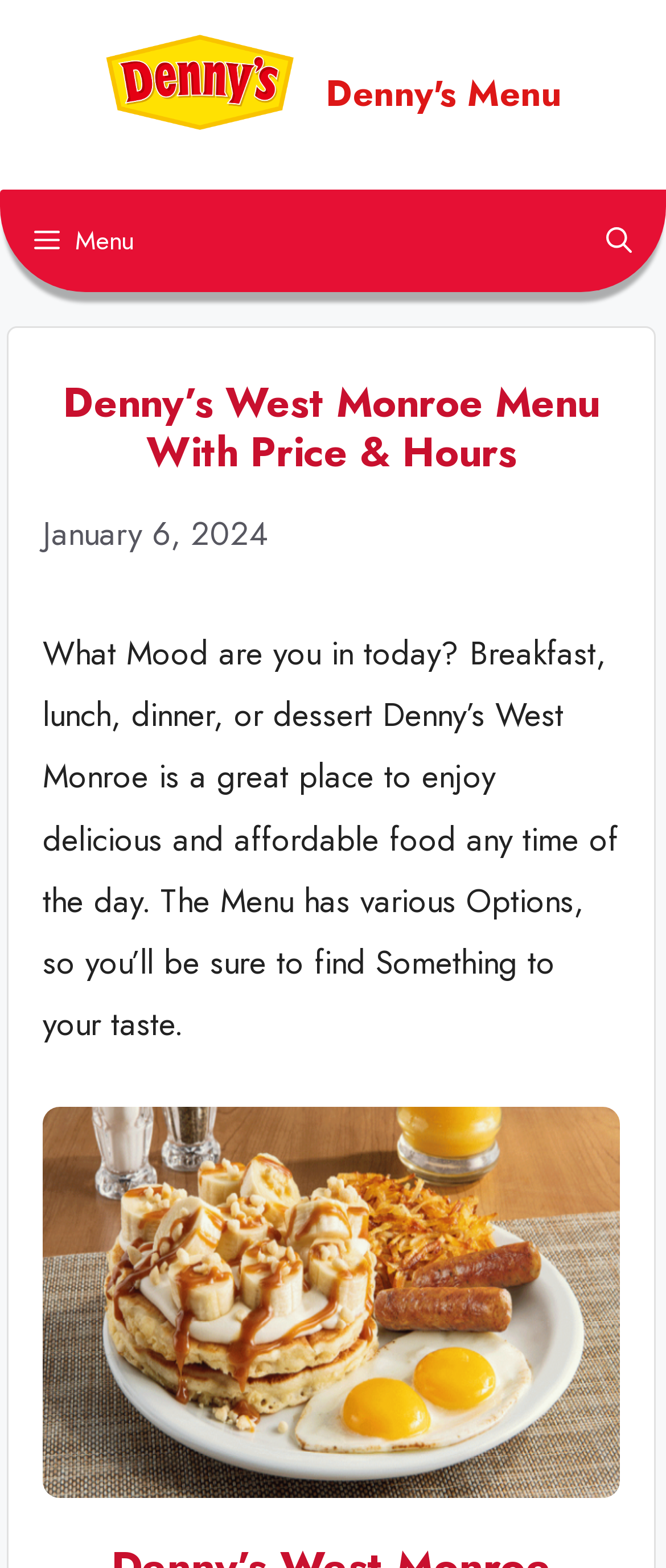Given the element description Menu, specify the bounding box coordinates of the corresponding UI element in the format (top-left x, top-left y, bottom-right x, bottom-right y). All values must be between 0 and 1.

[0.0, 0.121, 0.251, 0.186]